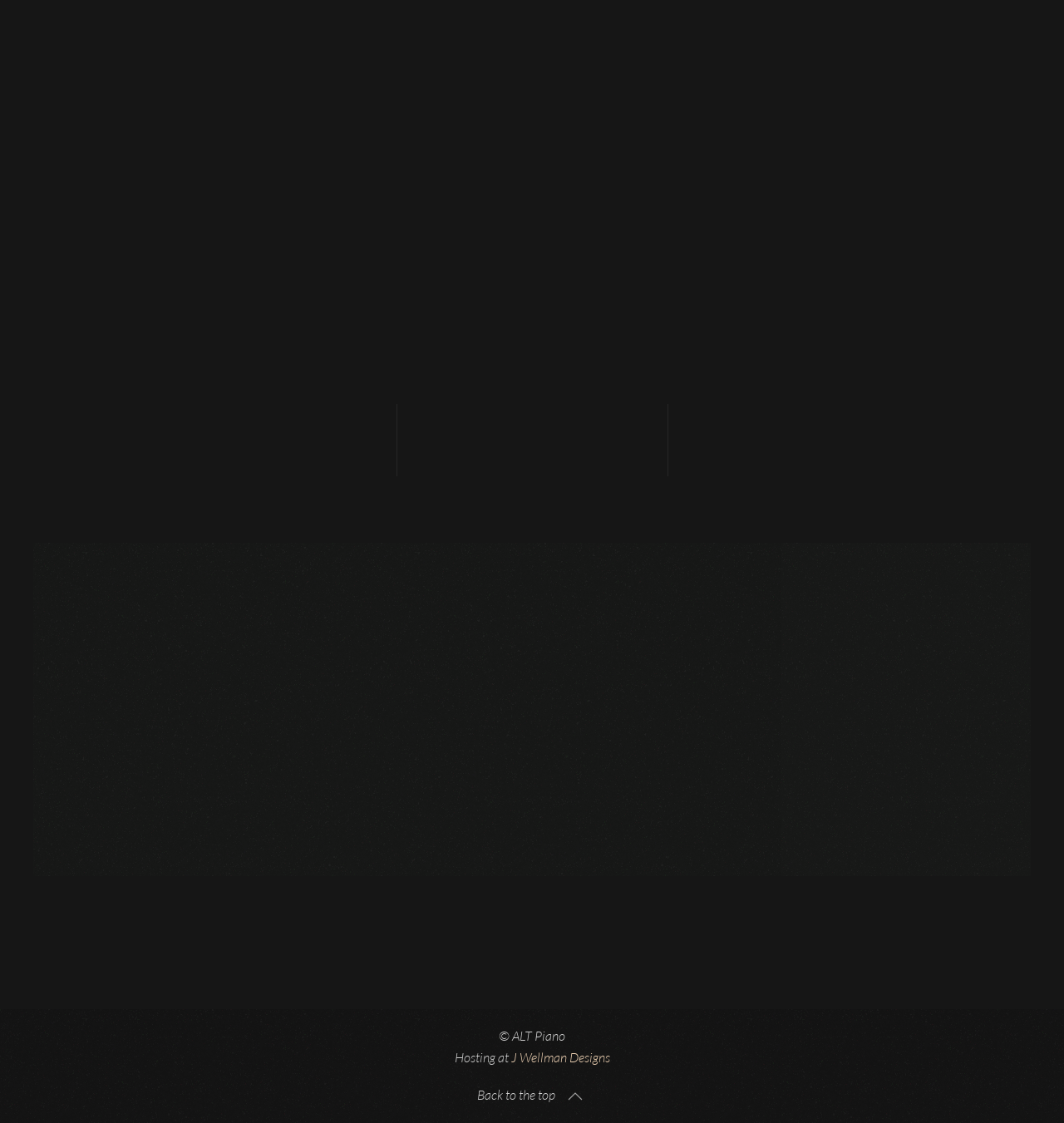Using the provided description Jay, find the bounding box coordinates for the UI element. Provide the coordinates in (top-left x, top-left y, bottom-right x, bottom-right y) format, ensuring all values are between 0 and 1.

None